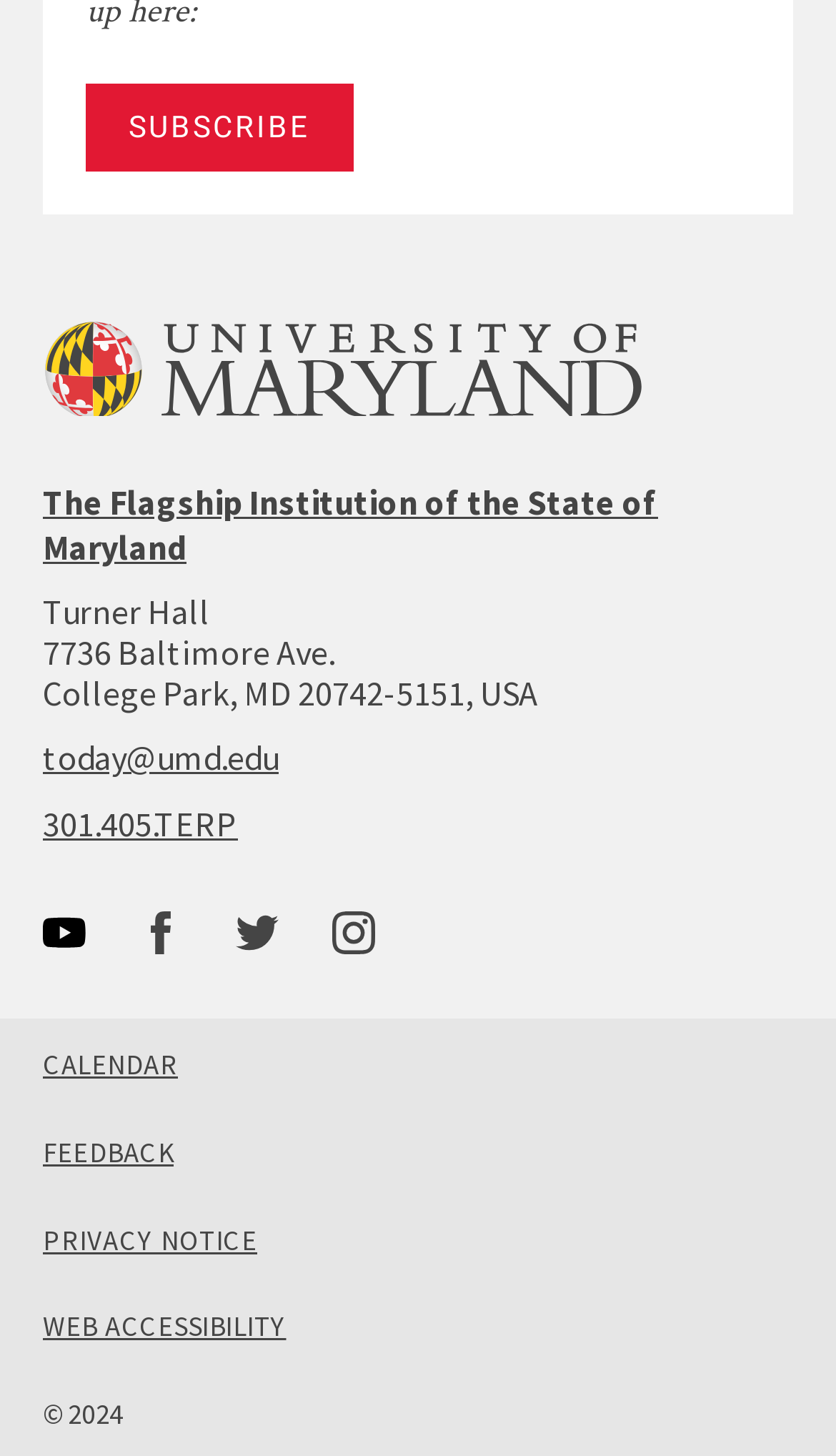Find the bounding box coordinates of the clickable region needed to perform the following instruction: "Provide feedback to the university". The coordinates should be provided as four float numbers between 0 and 1, i.e., [left, top, right, bottom].

[0.051, 0.782, 0.208, 0.801]